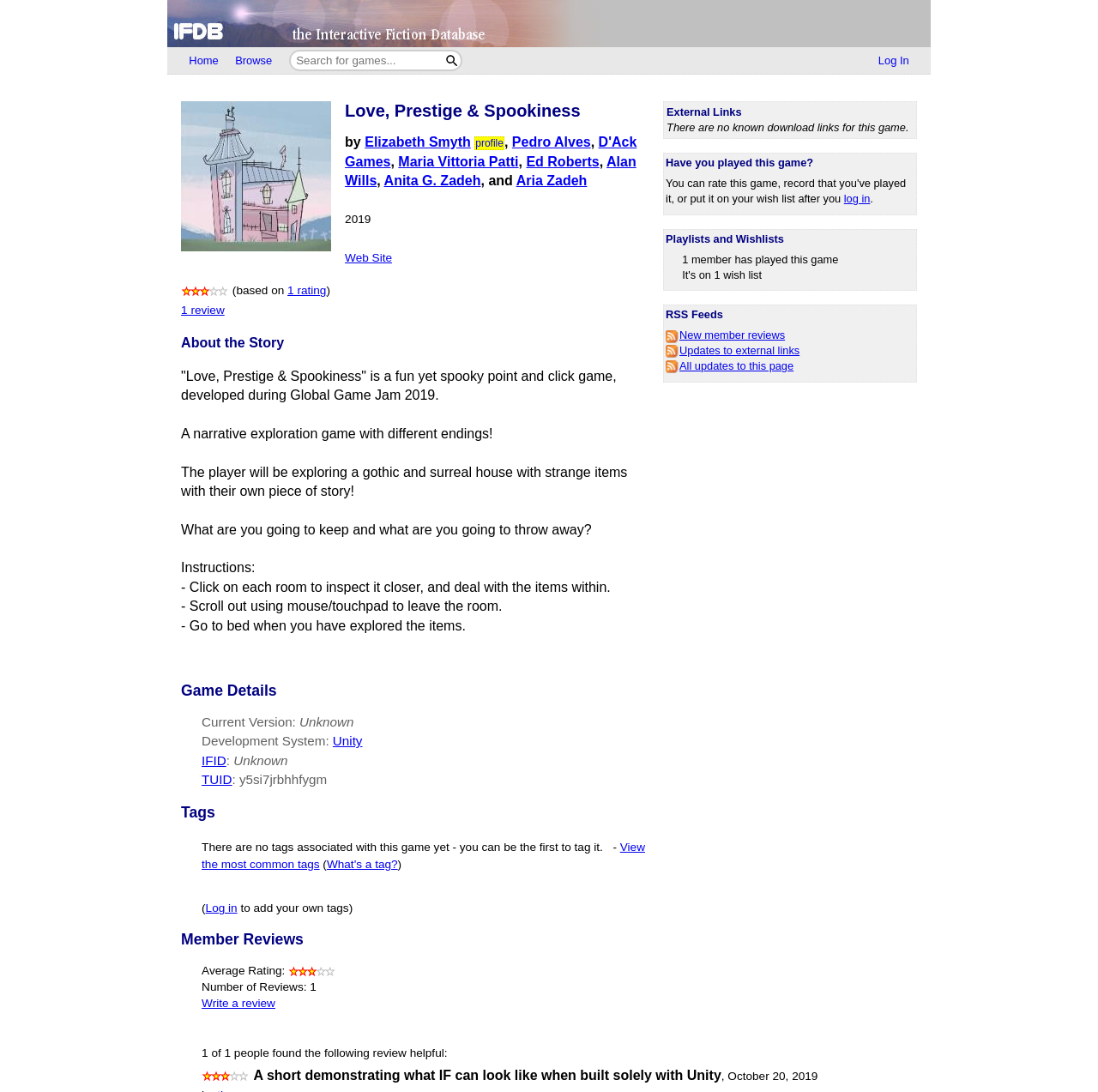Can you look at the image and give a comprehensive answer to the question:
What is the rating of the game?

I found the answer by looking at the game details section, which displays a '3 Stars' rating.